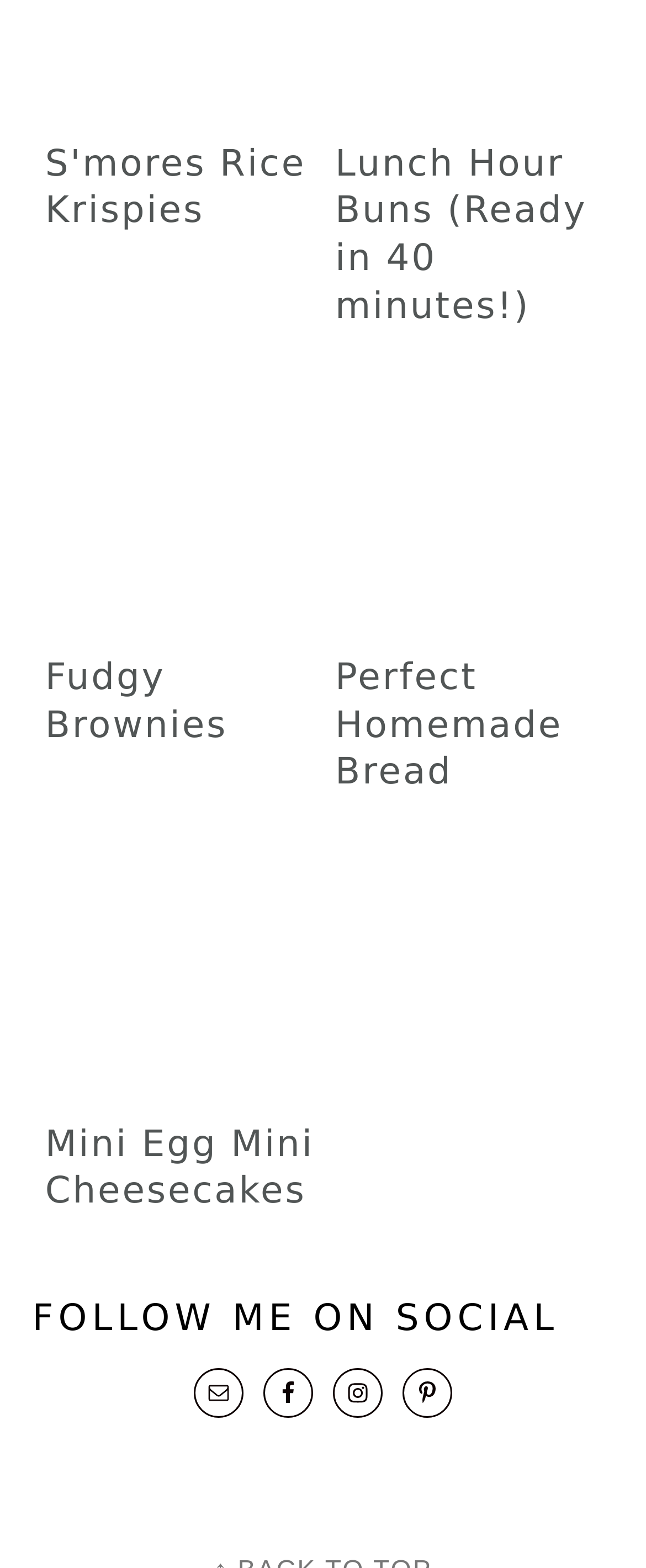Specify the bounding box coordinates of the area that needs to be clicked to achieve the following instruction: "Read Fudgy Brownies article".

[0.07, 0.235, 0.499, 0.393]